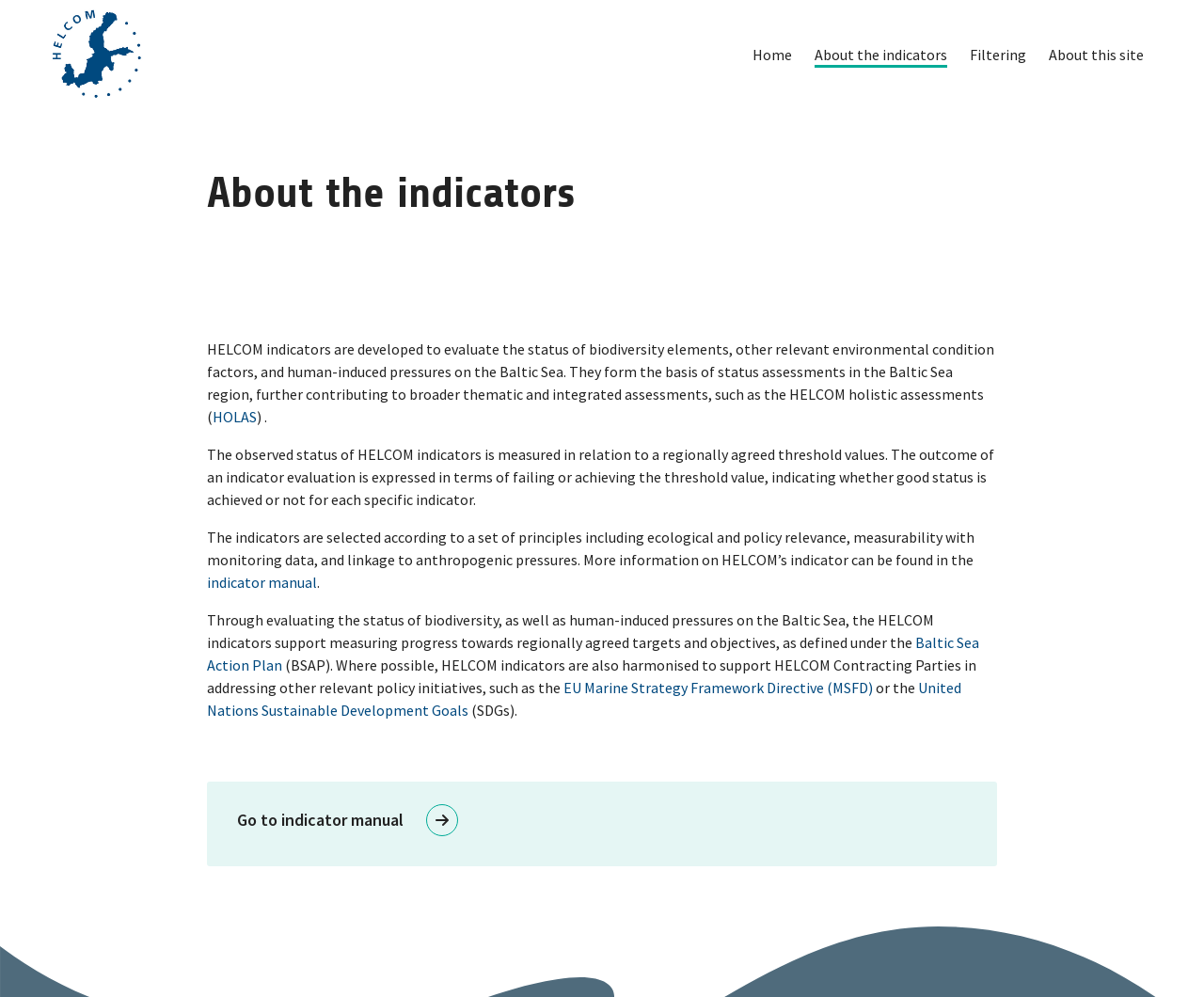Please find the bounding box coordinates of the element that you should click to achieve the following instruction: "Learn about HOLAS". The coordinates should be presented as four float numbers between 0 and 1: [left, top, right, bottom].

[0.177, 0.408, 0.213, 0.427]